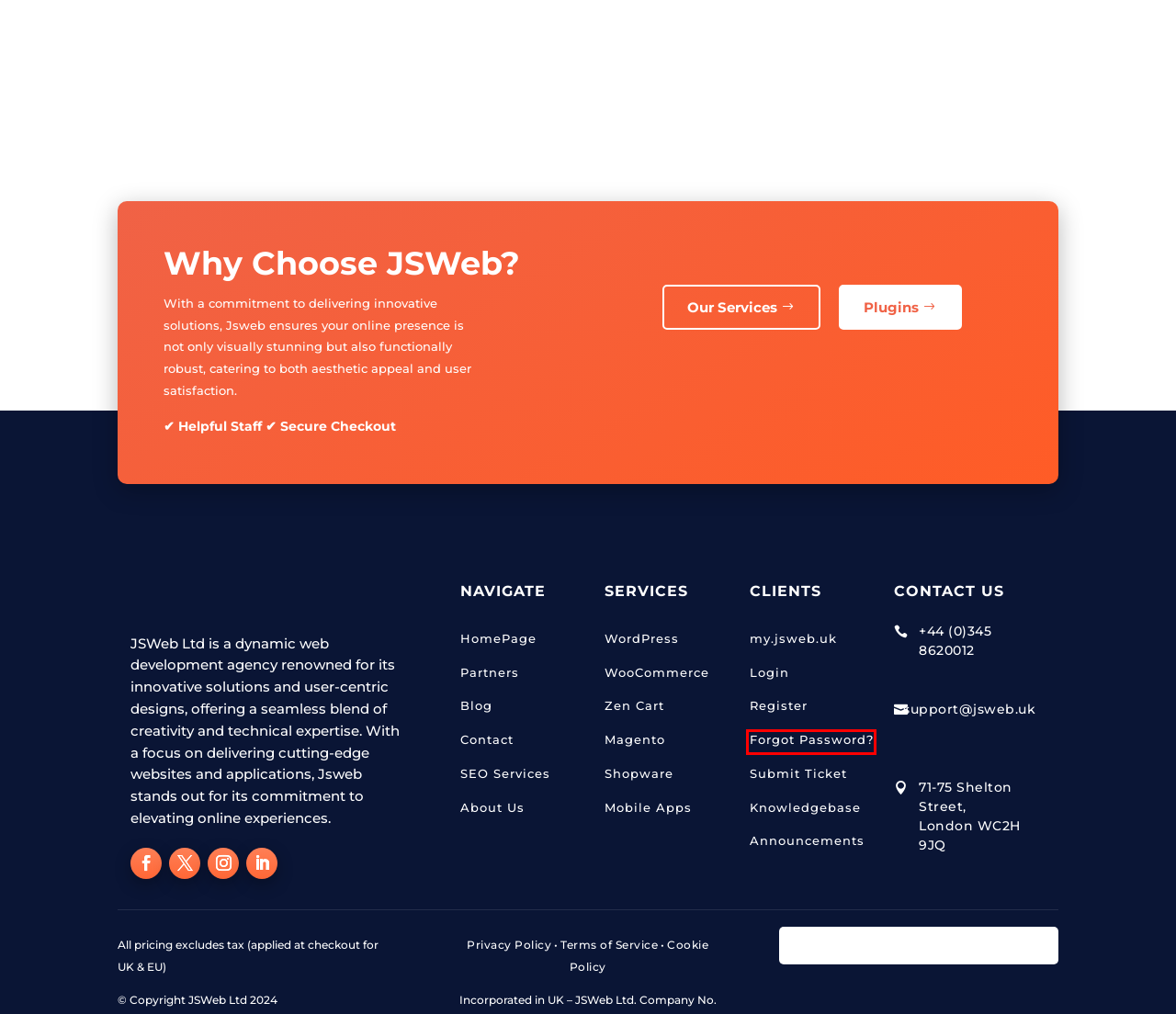Consider the screenshot of a webpage with a red bounding box around an element. Select the webpage description that best corresponds to the new page after clicking the element inside the red bounding box. Here are the candidates:
A. Our Partners | JS Web
B. Mobile App Development London | JS Web
C. Terms - JSWeb Ltd
D. Announcements - JSWeb Ltd
E. Knowledgebase - JSWeb Ltd
F. Privacy - JSWeb Ltd
G. Zen Cart Website Design London | JS Web
H. Lost Password Reset - JSWeb Ltd

H